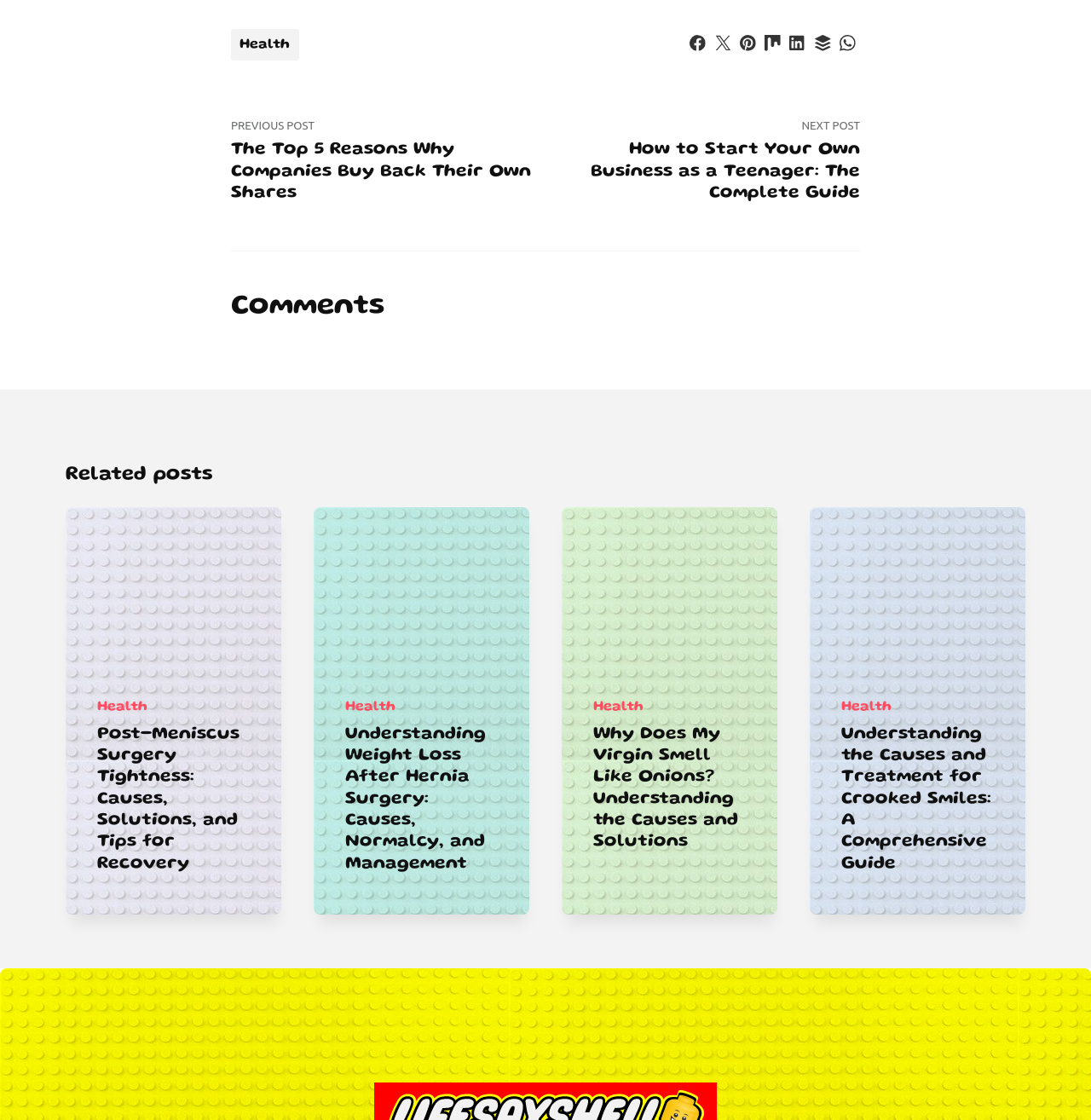Please identify the bounding box coordinates of the element's region that I should click in order to complete the following instruction: "View related posts". The bounding box coordinates consist of four float numbers between 0 and 1, i.e., [left, top, right, bottom].

[0.06, 0.414, 0.94, 0.436]